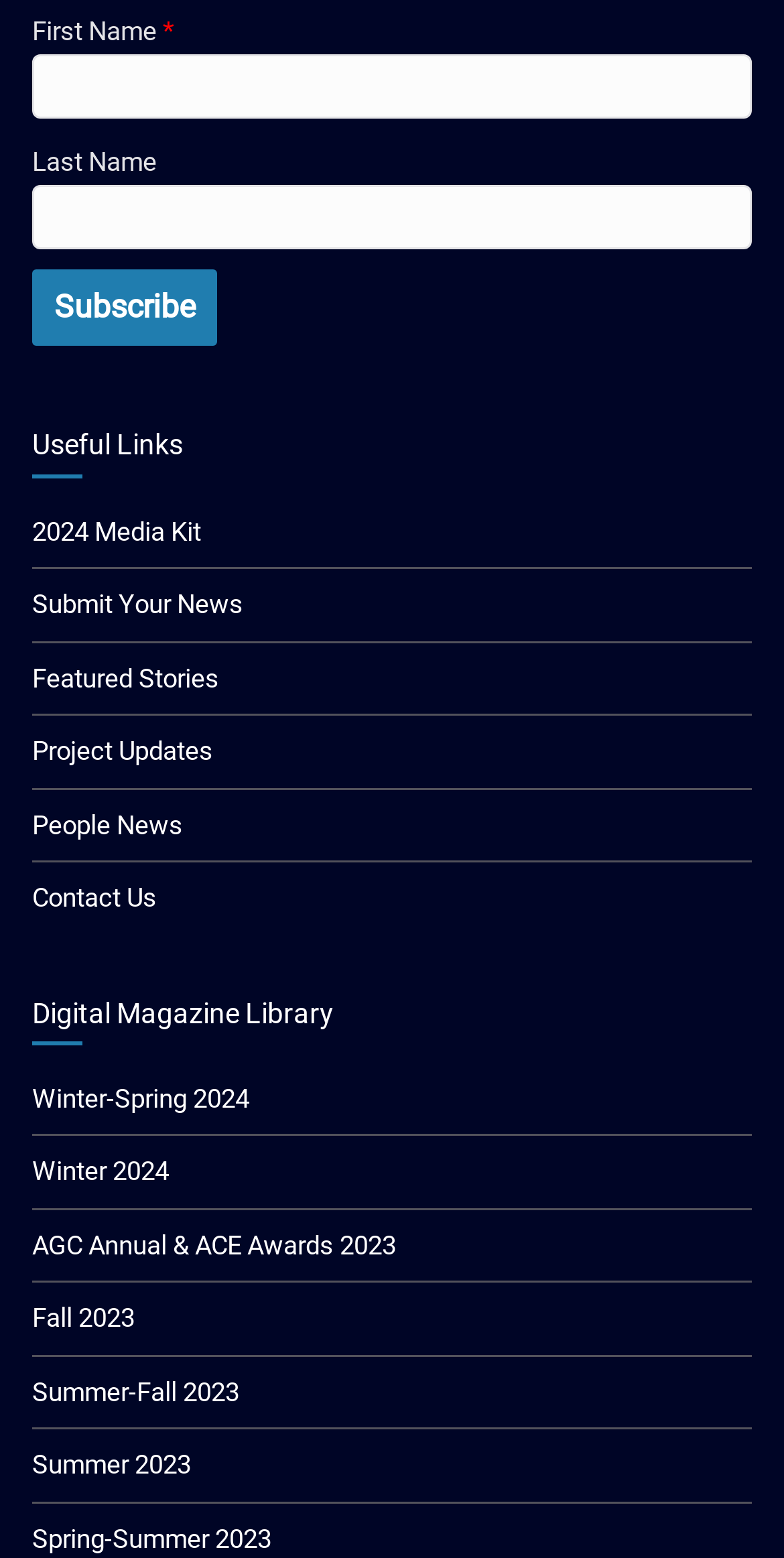Locate the bounding box coordinates of the element that needs to be clicked to carry out the instruction: "Click subscribe". The coordinates should be given as four float numbers ranging from 0 to 1, i.e., [left, top, right, bottom].

[0.041, 0.174, 0.277, 0.223]